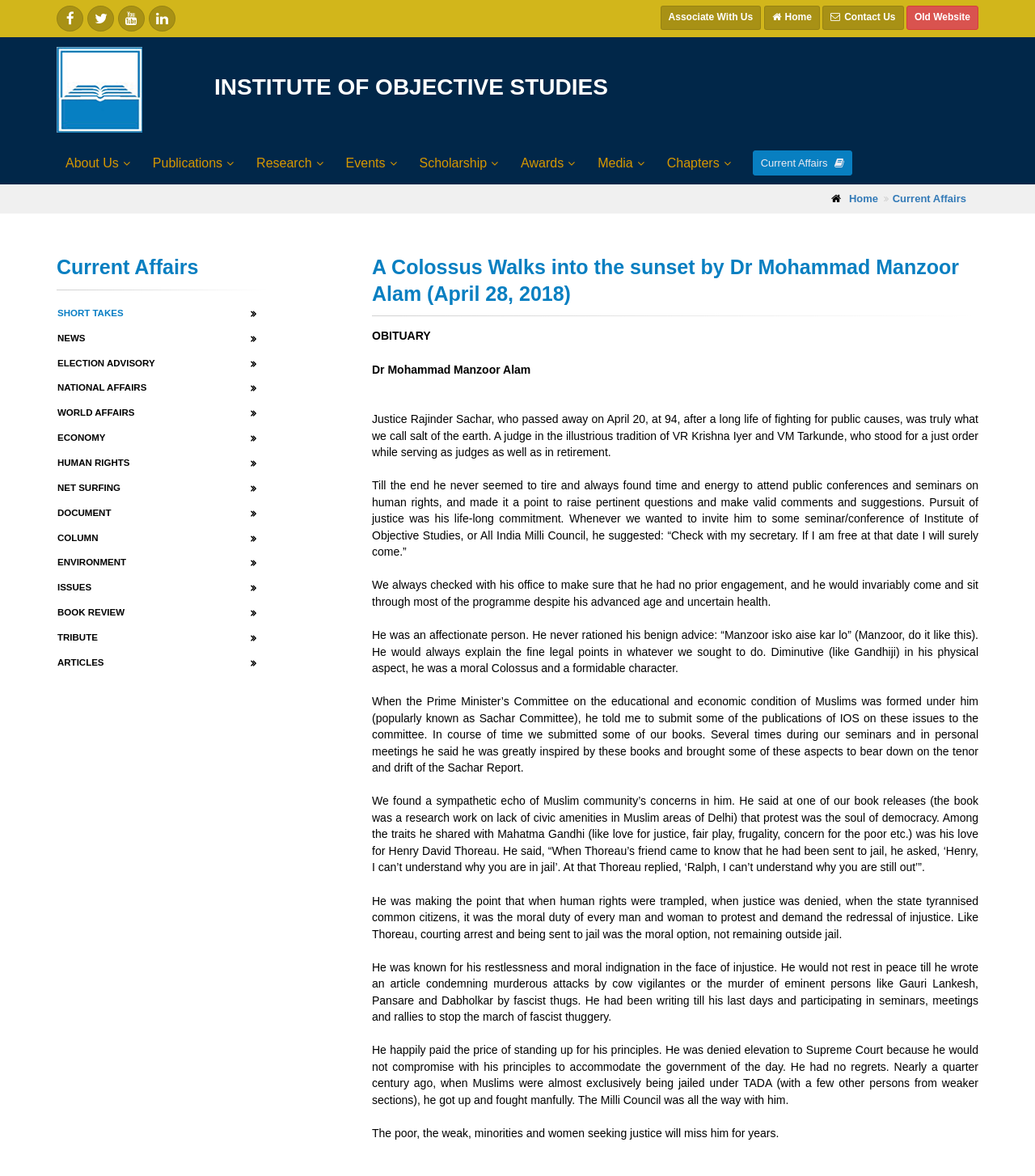Can you pinpoint the bounding box coordinates for the clickable element required for this instruction: "Click the 'Contact Us' link"? The coordinates should be four float numbers between 0 and 1, i.e., [left, top, right, bottom].

[0.795, 0.005, 0.873, 0.025]